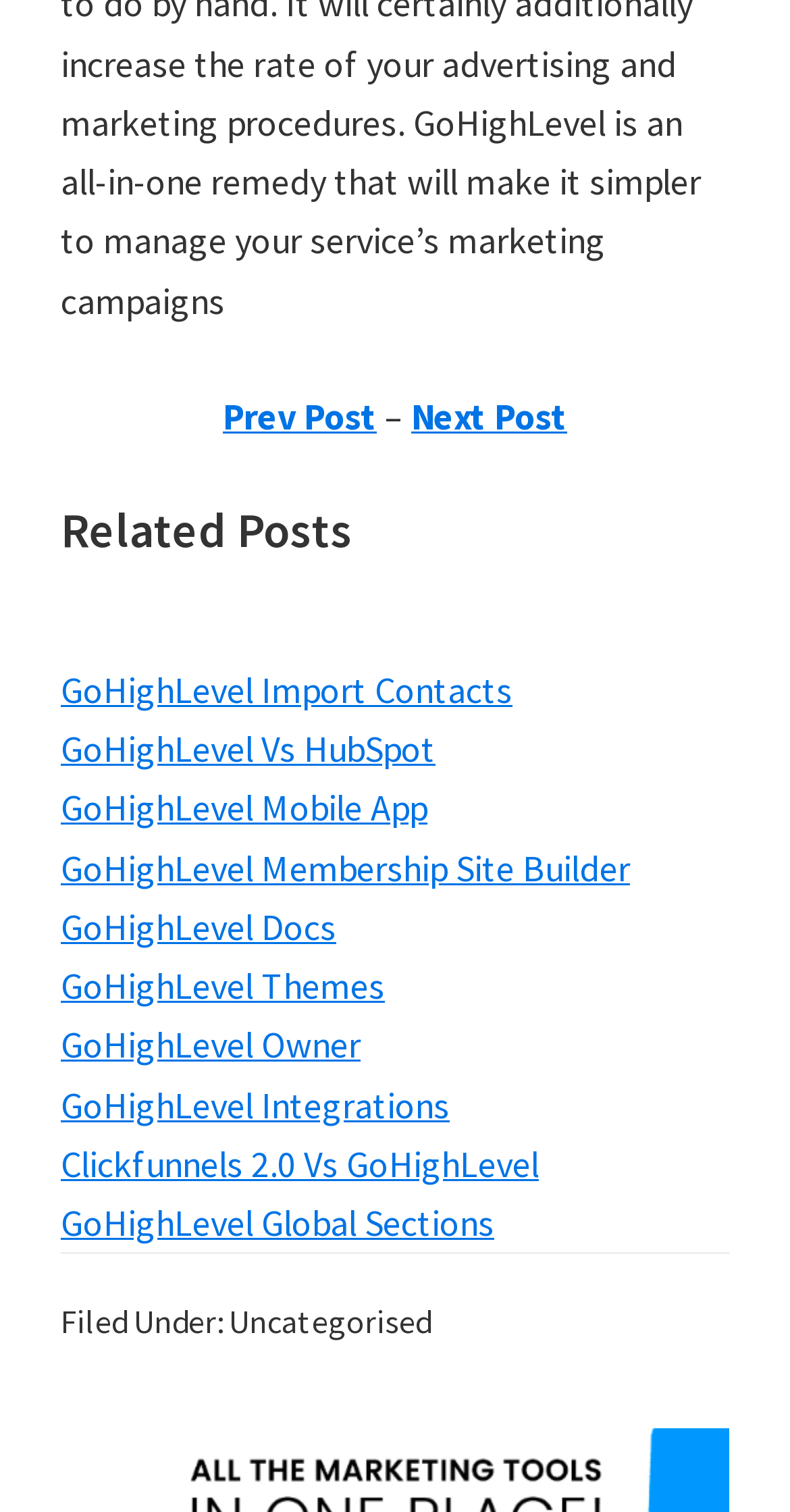Determine the bounding box coordinates of the clickable area required to perform the following instruction: "go to next post". The coordinates should be represented as four float numbers between 0 and 1: [left, top, right, bottom].

[0.521, 0.26, 0.718, 0.291]